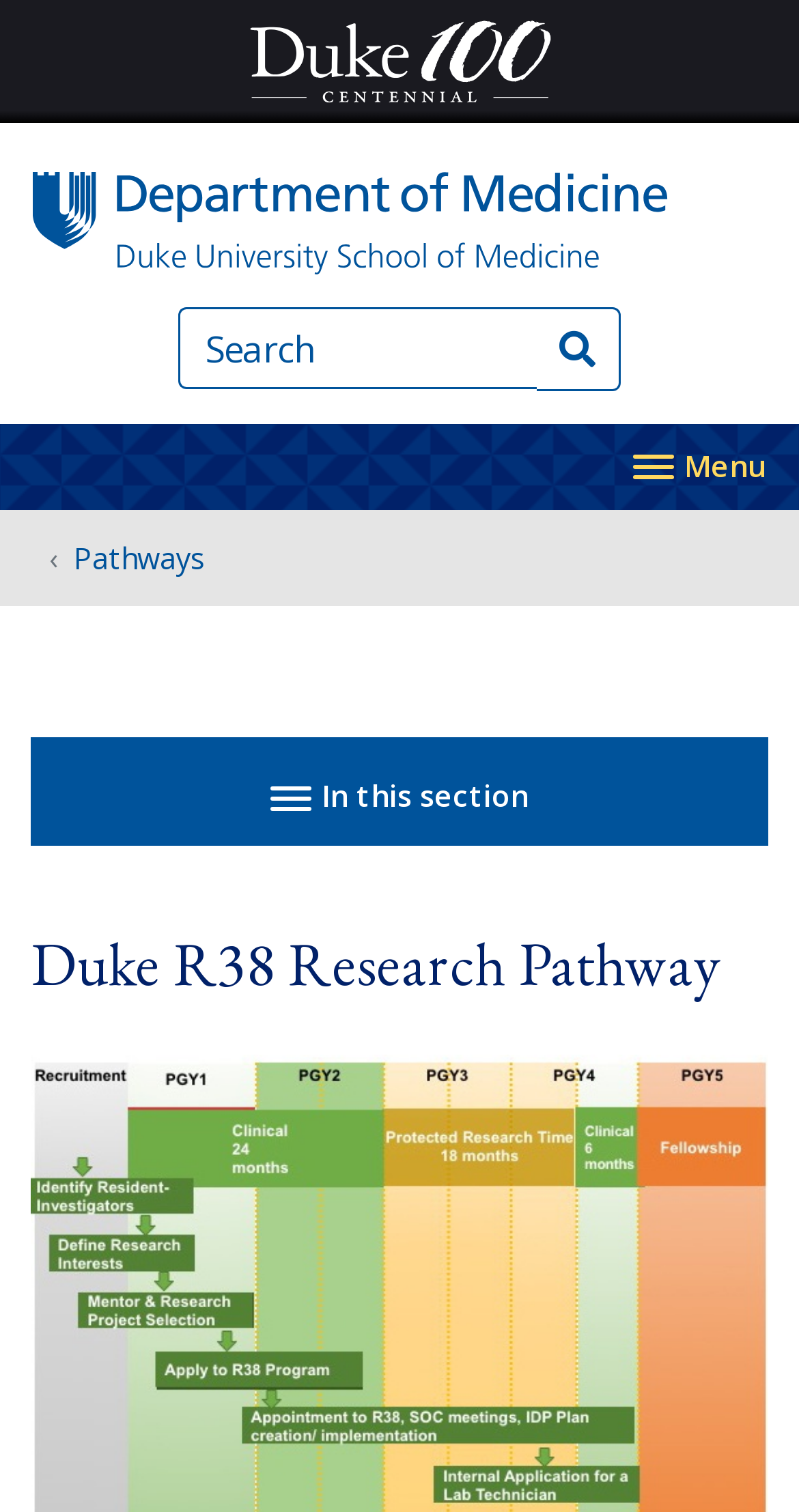What is the purpose of the sidebar navigation section?
Using the visual information, answer the question in a single word or phrase.

Sidebar navigation